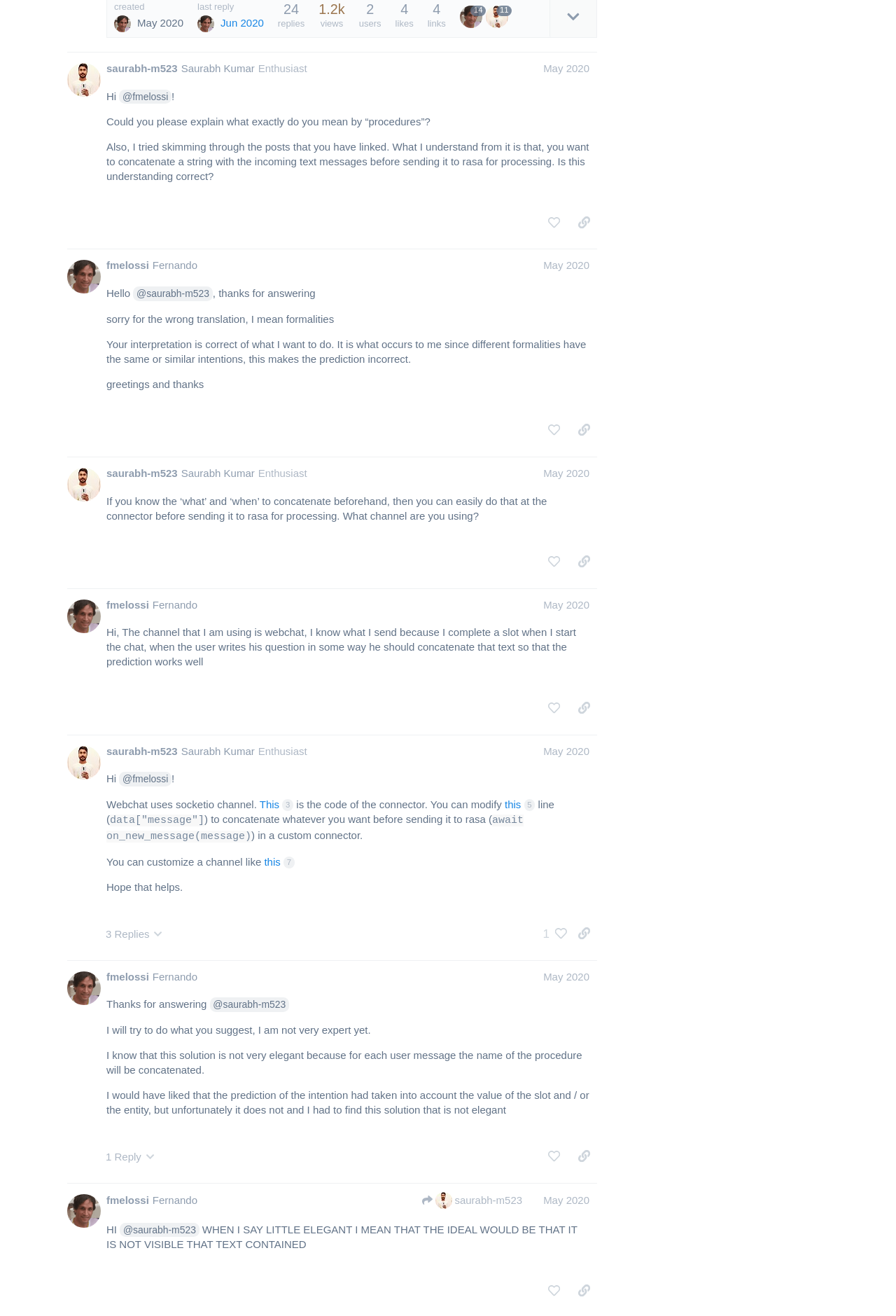Identify the bounding box coordinates of the clickable region required to complete the instruction: "Click Lanitech Web Design Logo". The coordinates should be given as four float numbers within the range of 0 and 1, i.e., [left, top, right, bottom].

None